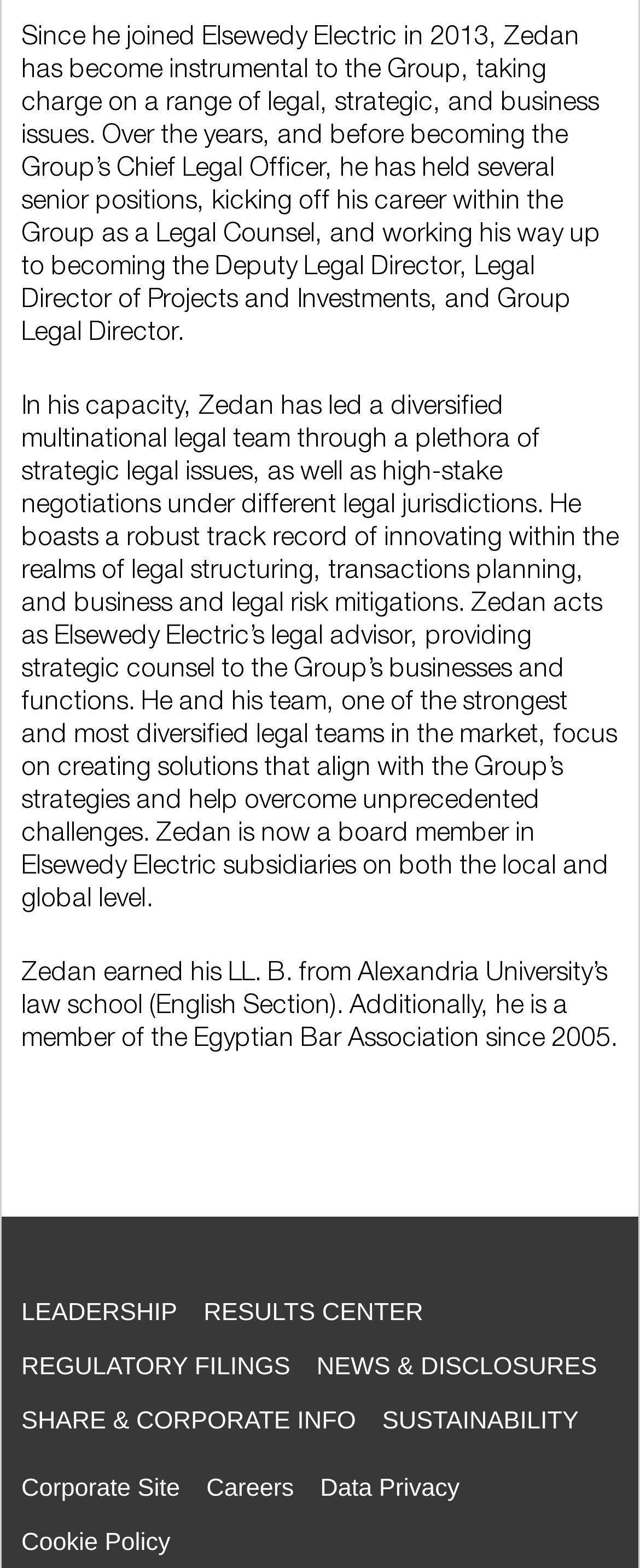Locate the bounding box coordinates of the clickable region necessary to complete the following instruction: "Explore careers". Provide the coordinates in the format of four float numbers between 0 and 1, i.e., [left, top, right, bottom].

[0.322, 0.94, 0.459, 0.958]